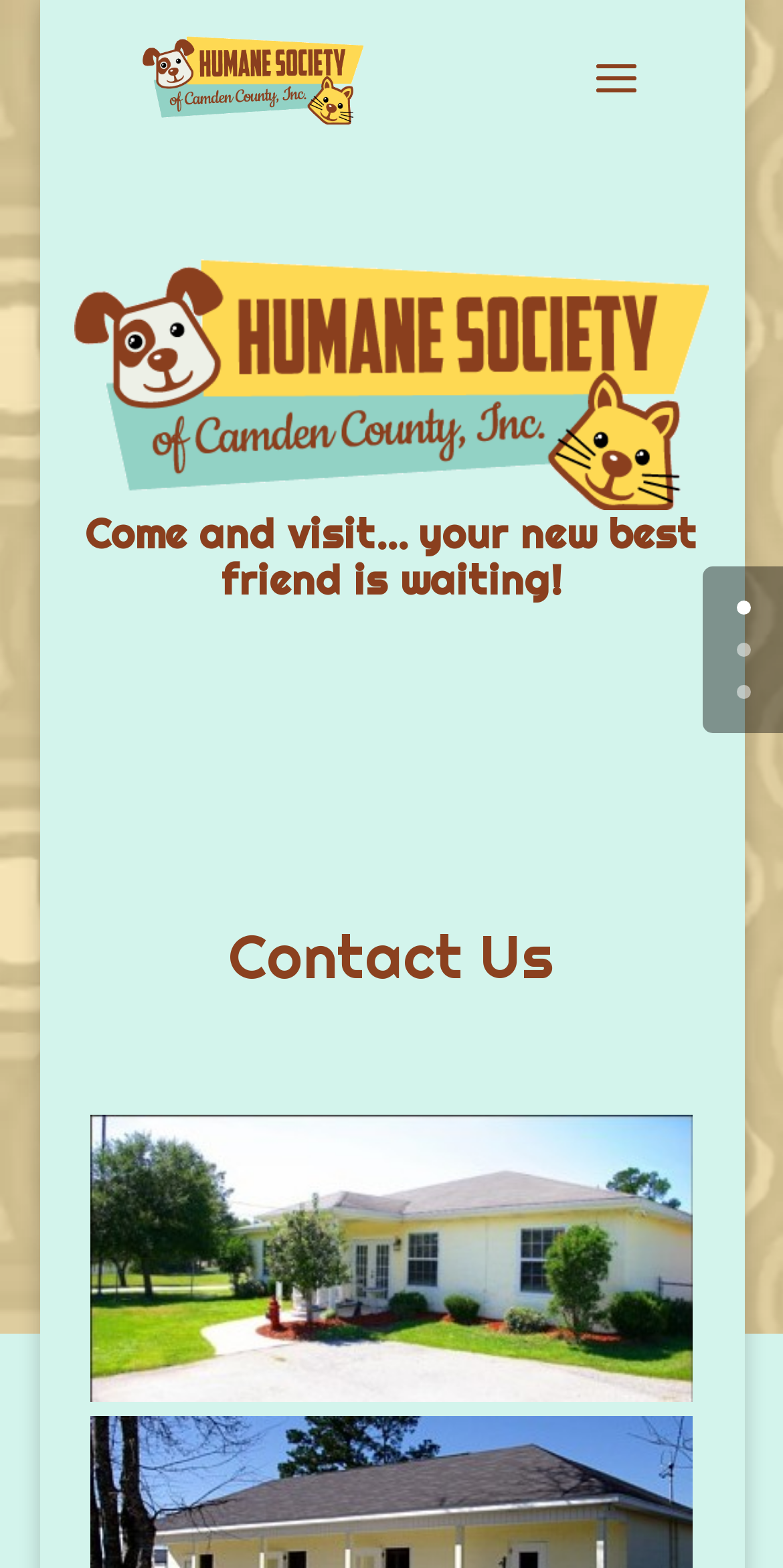What is the theme of the image at the top?
Please provide a comprehensive answer based on the contents of the image.

The image at the top has an OCR text of 'Humane Camden', which suggests that the theme of the image is related to Humane Camden, possibly a logo or a representative image.